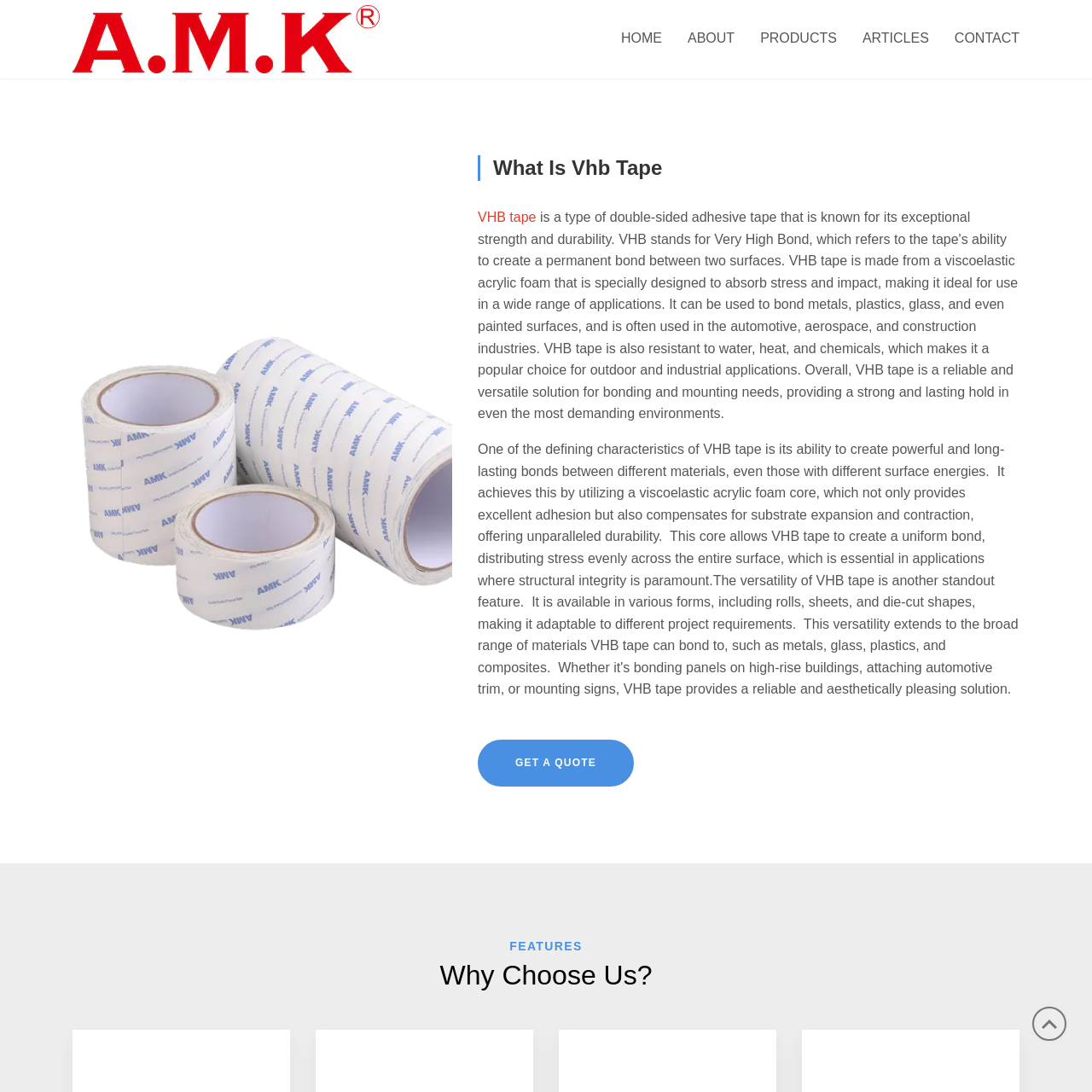What is the purpose of VHB tape?
Based on the image, please offer an in-depth response to the question.

Based on the webpage content, VHB tape is used for bonding and mounting needs, providing a strong and lasting hold in even the most demanding environments. This information is provided in the last paragraph of the webpage.